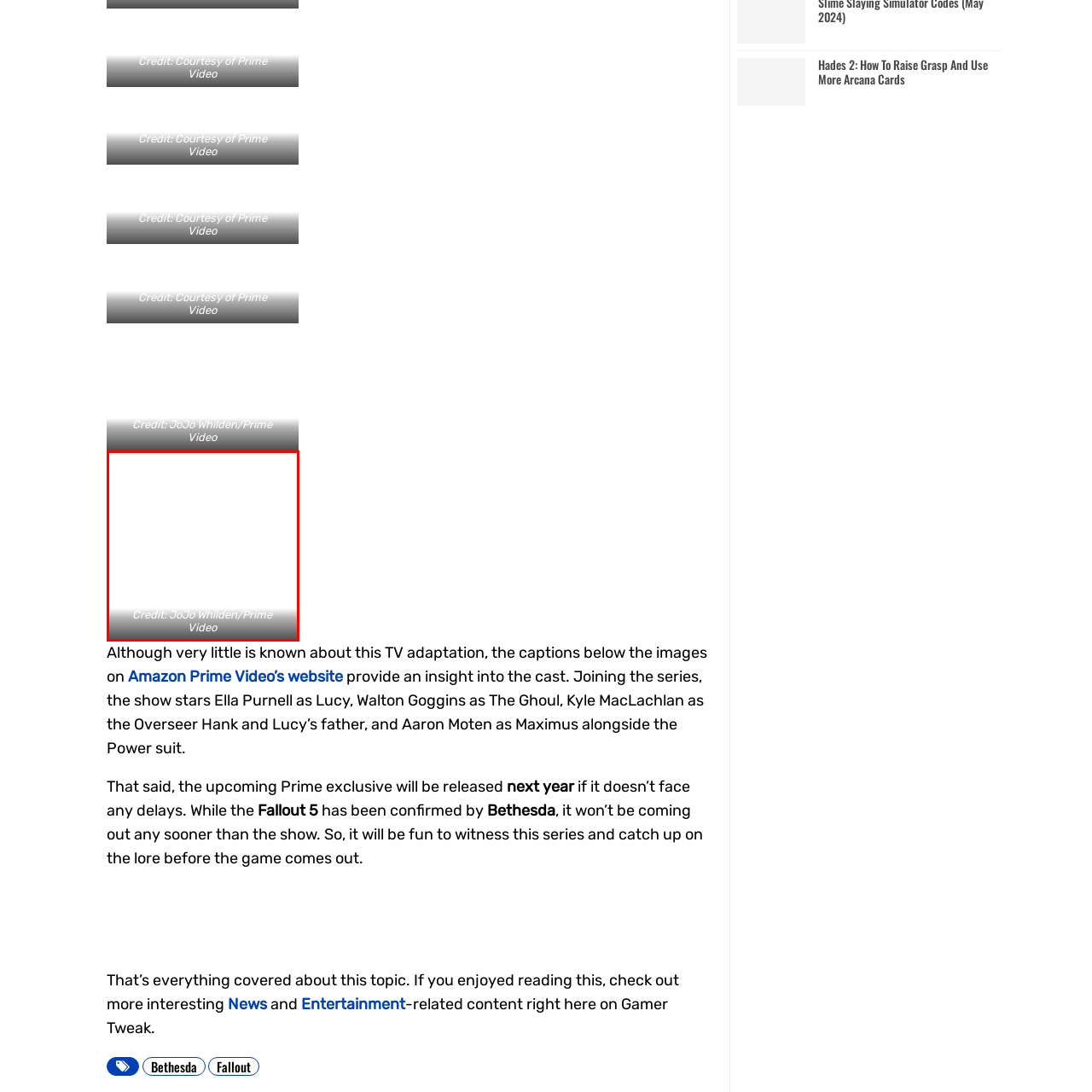Offer an in-depth caption for the image content enclosed by the red border.

This image features a promotional still from the upcoming "Fallout" TV series, showcasing the intriguing visual style of the adaptation. Underneath the image, a caption notes the credit as "JoJo Whilden/Prime Video," indicating the photographer or creator associated with this still. The image serves to generate excitement among fans of the iconic video game franchise as they anticipate the series' release on Amazon Prime Video. This adaptation aims to bring the post-apocalyptic world of "Fallout" to life, offering a unique insight into its characters and storylines.